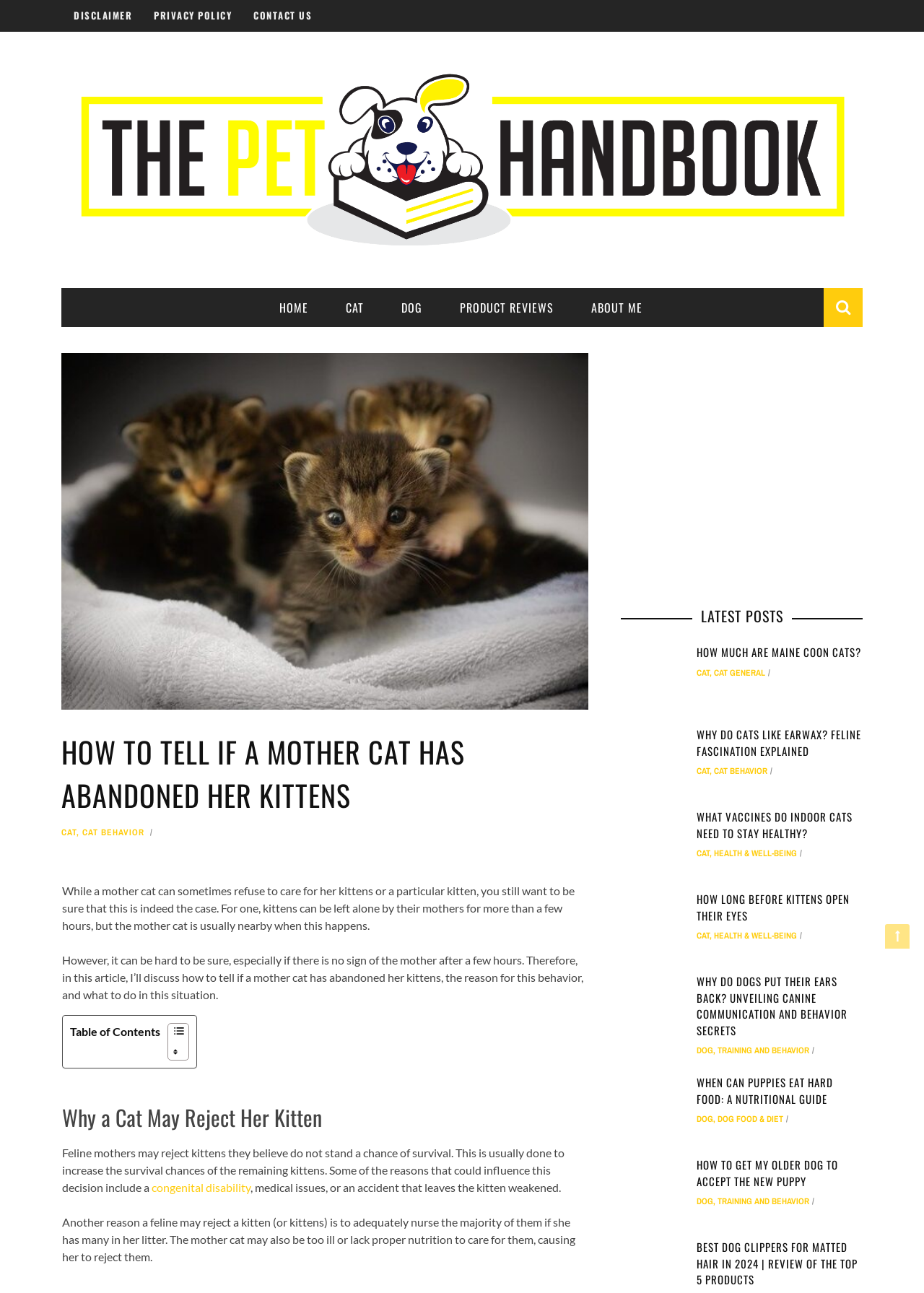Can you find and generate the webpage's heading?

HOW TO TELL IF A MOTHER CAT HAS ABANDONED HER KITTENS